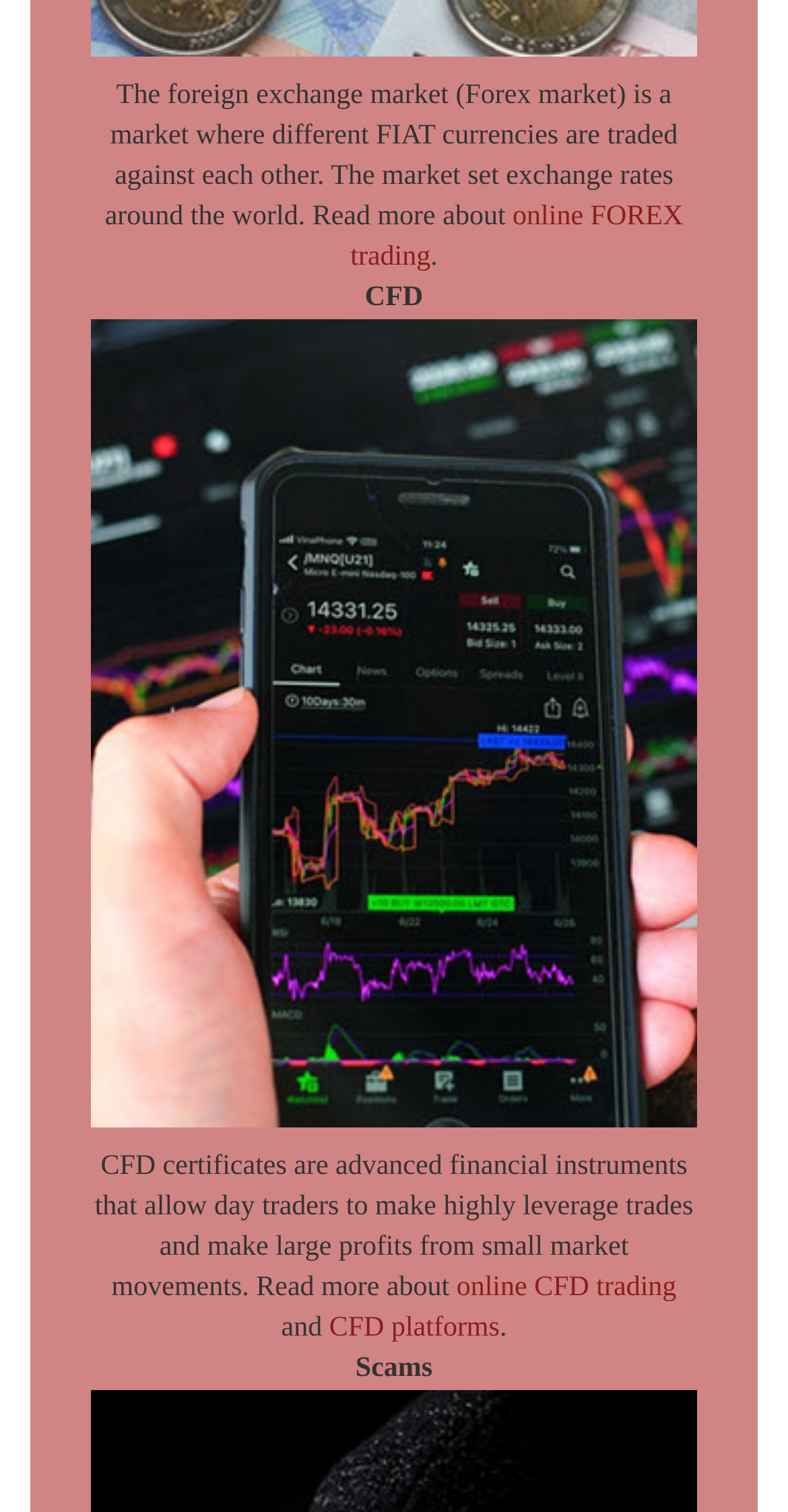What is the purpose of online FOREX trading?
Please use the visual content to give a single word or phrase answer.

To trade currencies